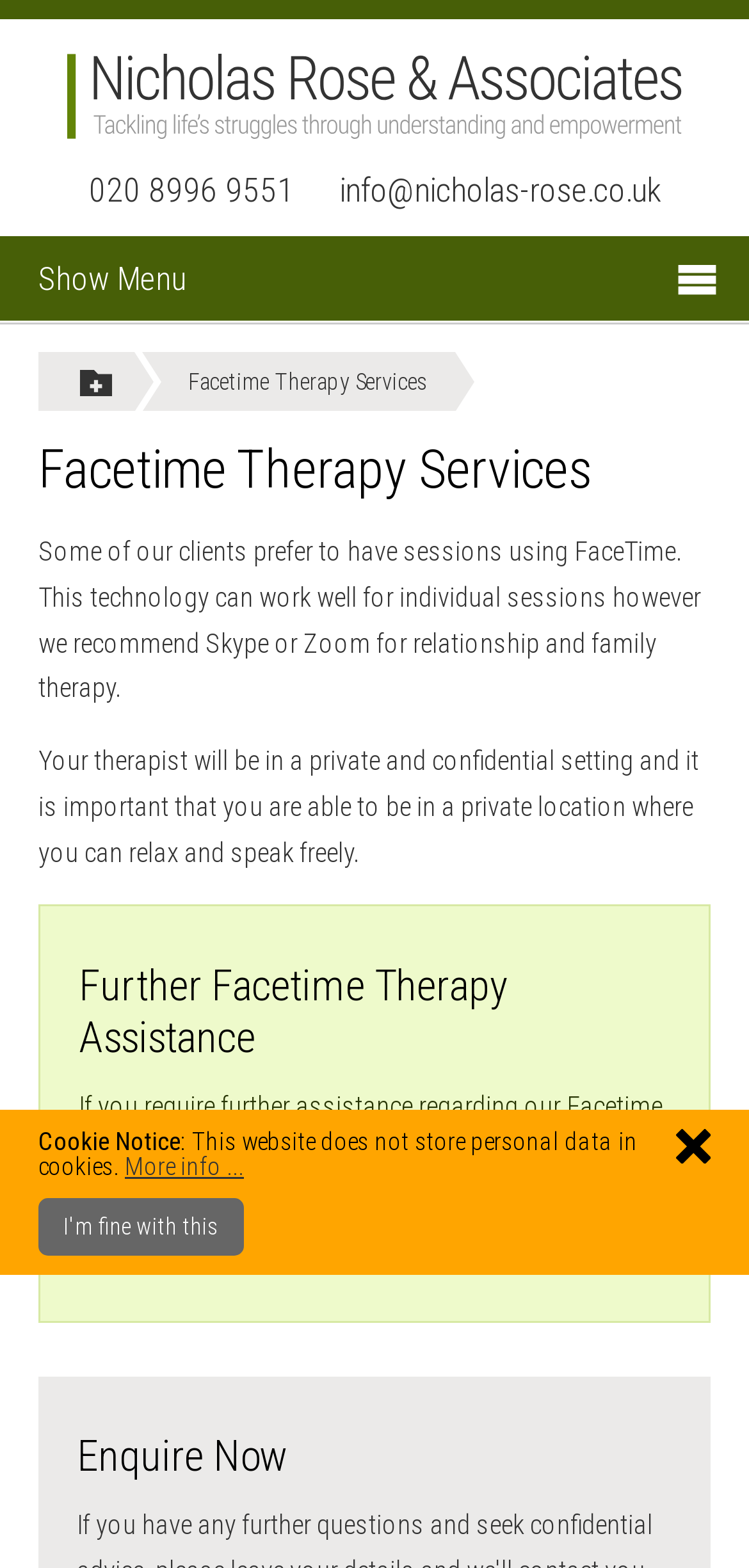Generate the text content of the main headline of the webpage.

Facetime Therapy Services